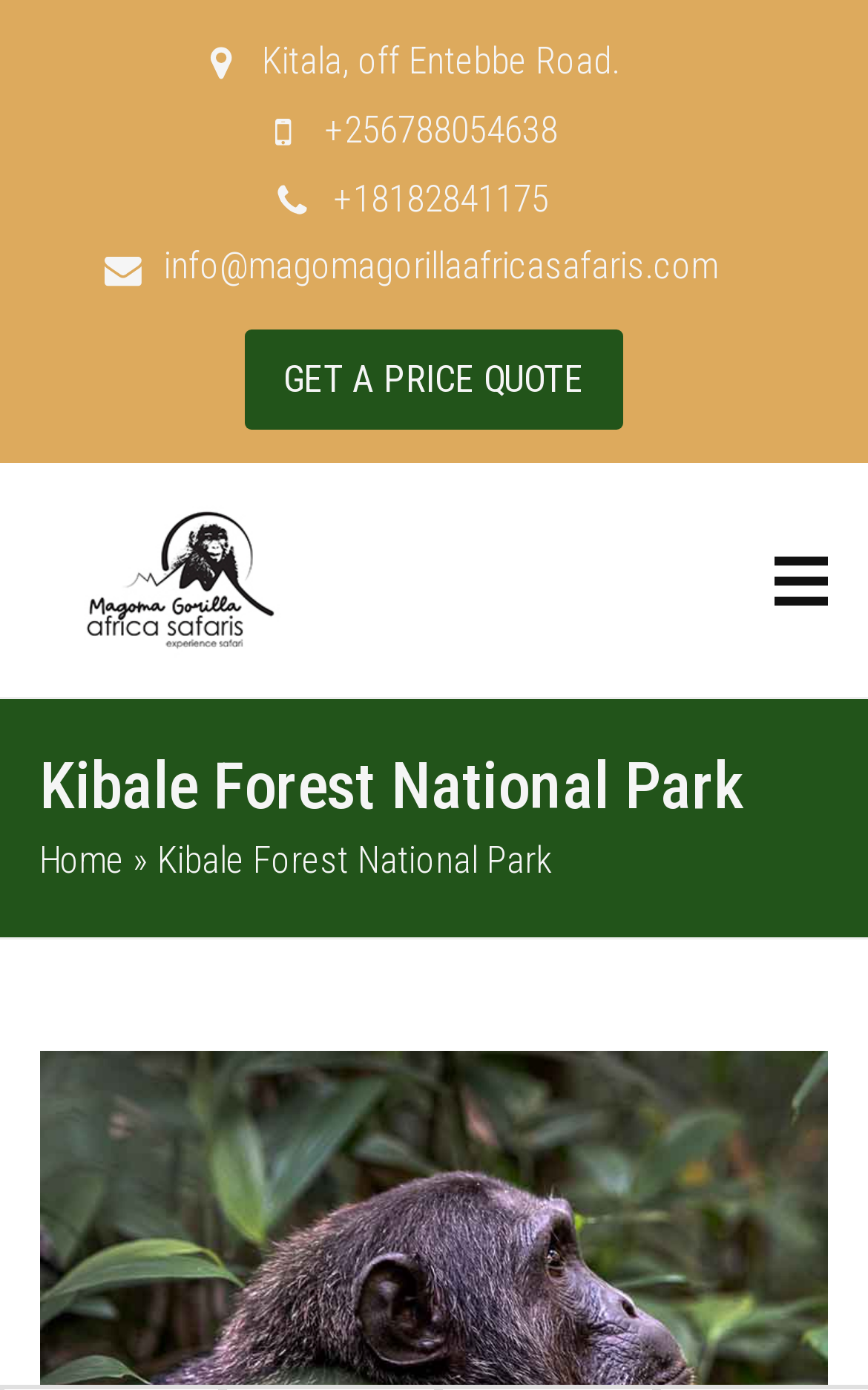Use the details in the image to answer the question thoroughly: 
What is the location of Magoma Gorilla Africa Safaris?

I found the location by looking at the static text on the webpage, and it says 'Kitala, off Entebbe Road', which is likely the location of Magoma Gorilla Africa Safaris.